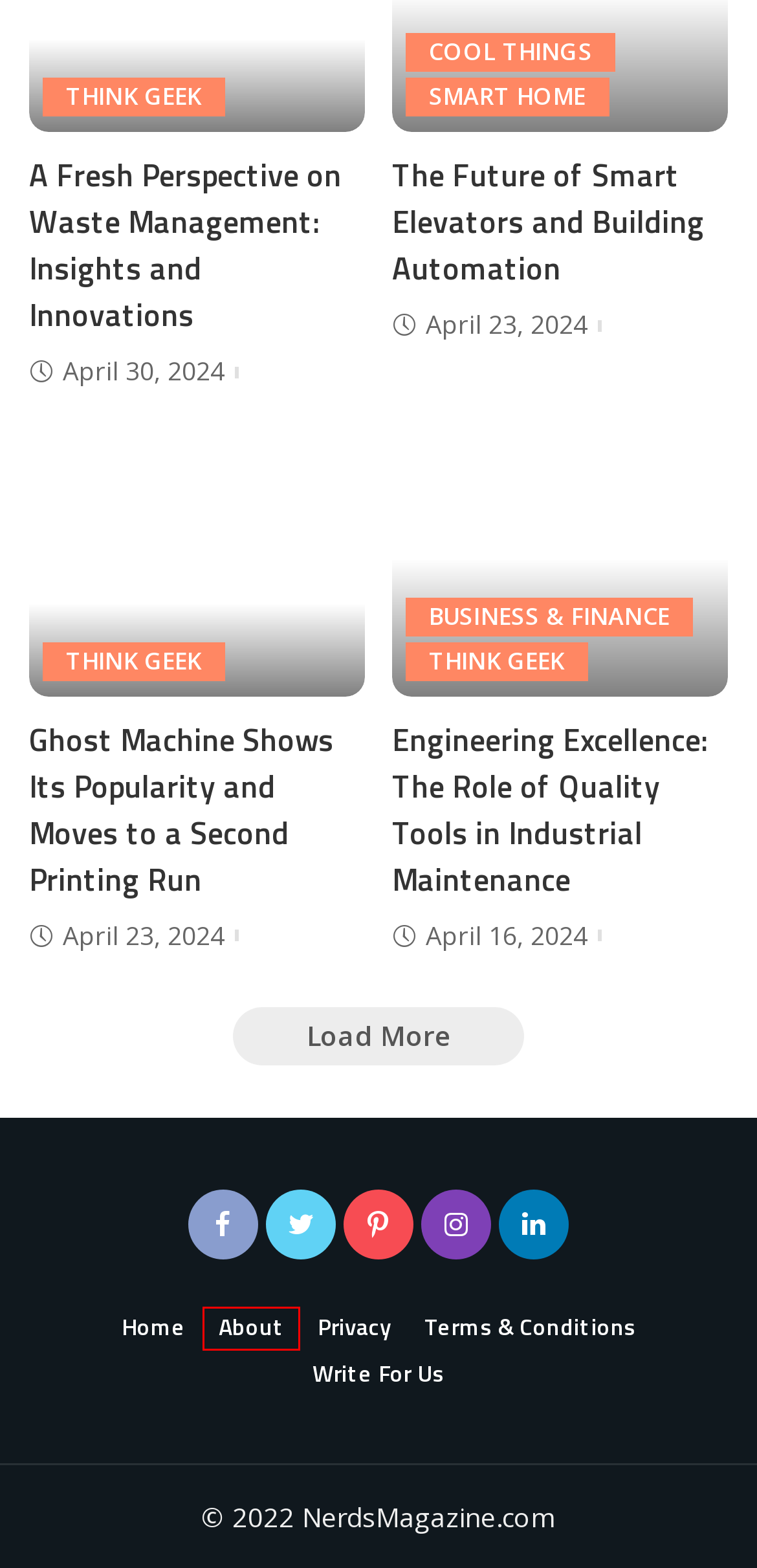Given a screenshot of a webpage with a red bounding box, please pick the webpage description that best fits the new webpage after clicking the element inside the bounding box. Here are the candidates:
A. Could Microsoft's Rumored Surface Phone Kill the iPhone?
B. Terms & Conditions - Nerd's Mag
C. Write For Us - Nerd's Mag
D. About - Nerd's Mag
E. Ghost Machine Moves to a Second Printing Run - Nerd's Mag
F. Let Professionals Handle Your Kid's Birthday Party - Nerd's Mag
G. The Role of Quality Tools in Industrial Maintenance - Nerd's Mag
H. Privacy - Nerd's Mag

D